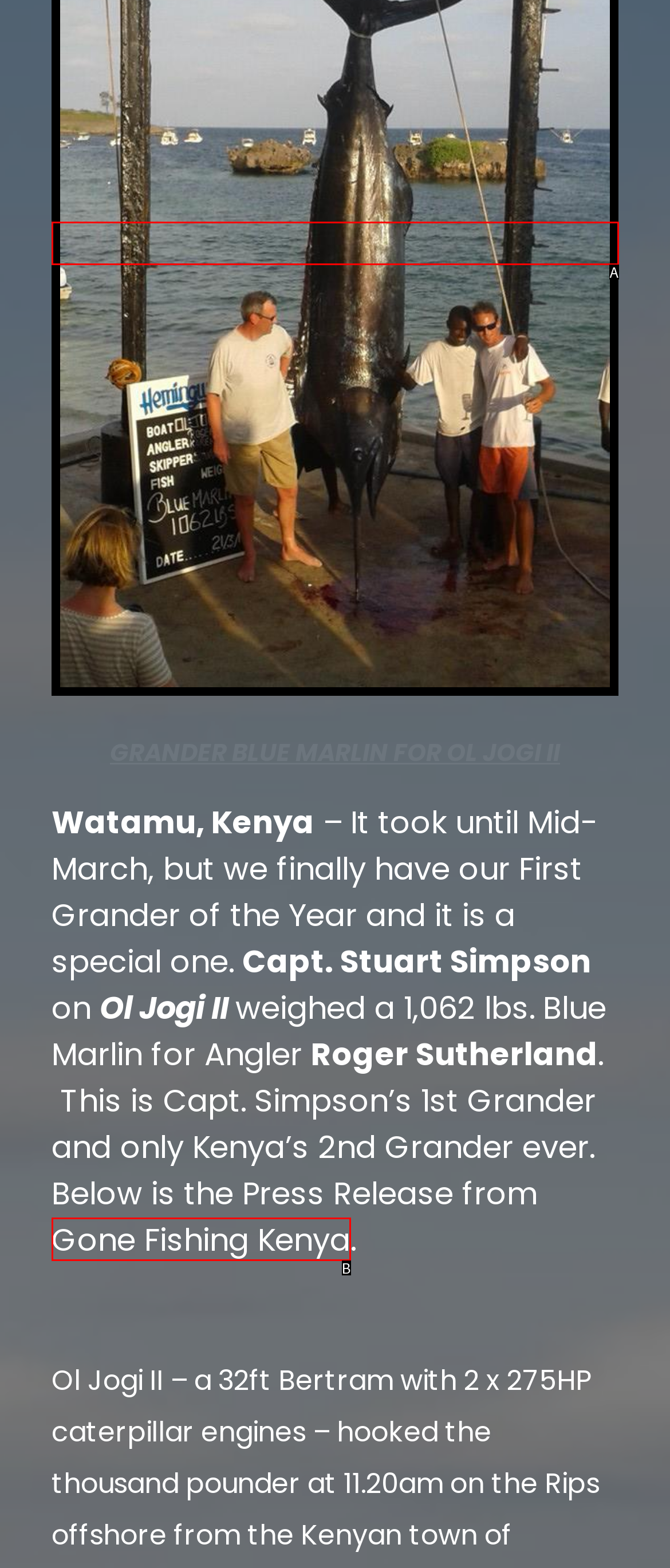Match the following description to a UI element: Gone Fishing Kenya
Provide the letter of the matching option directly.

B